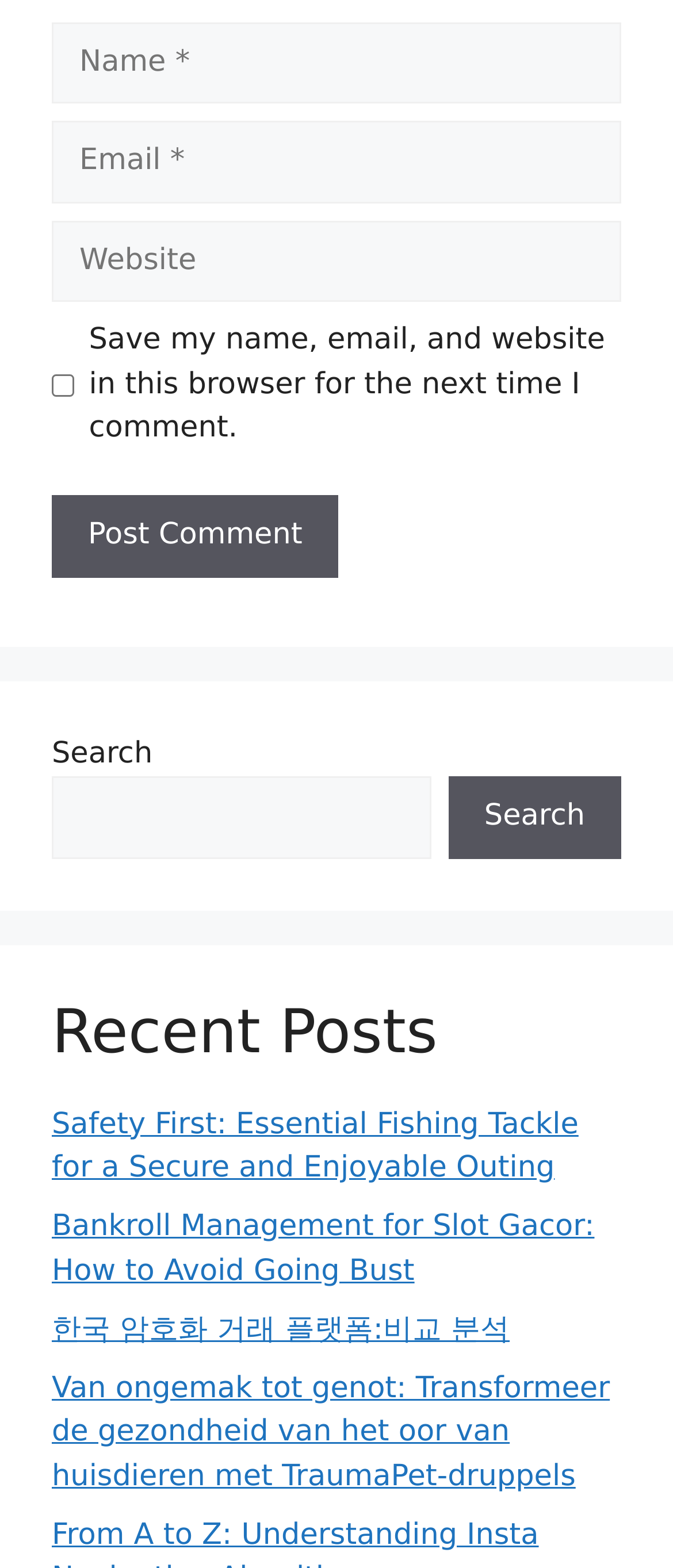Please locate the clickable area by providing the bounding box coordinates to follow this instruction: "Search for something".

[0.077, 0.495, 0.64, 0.548]